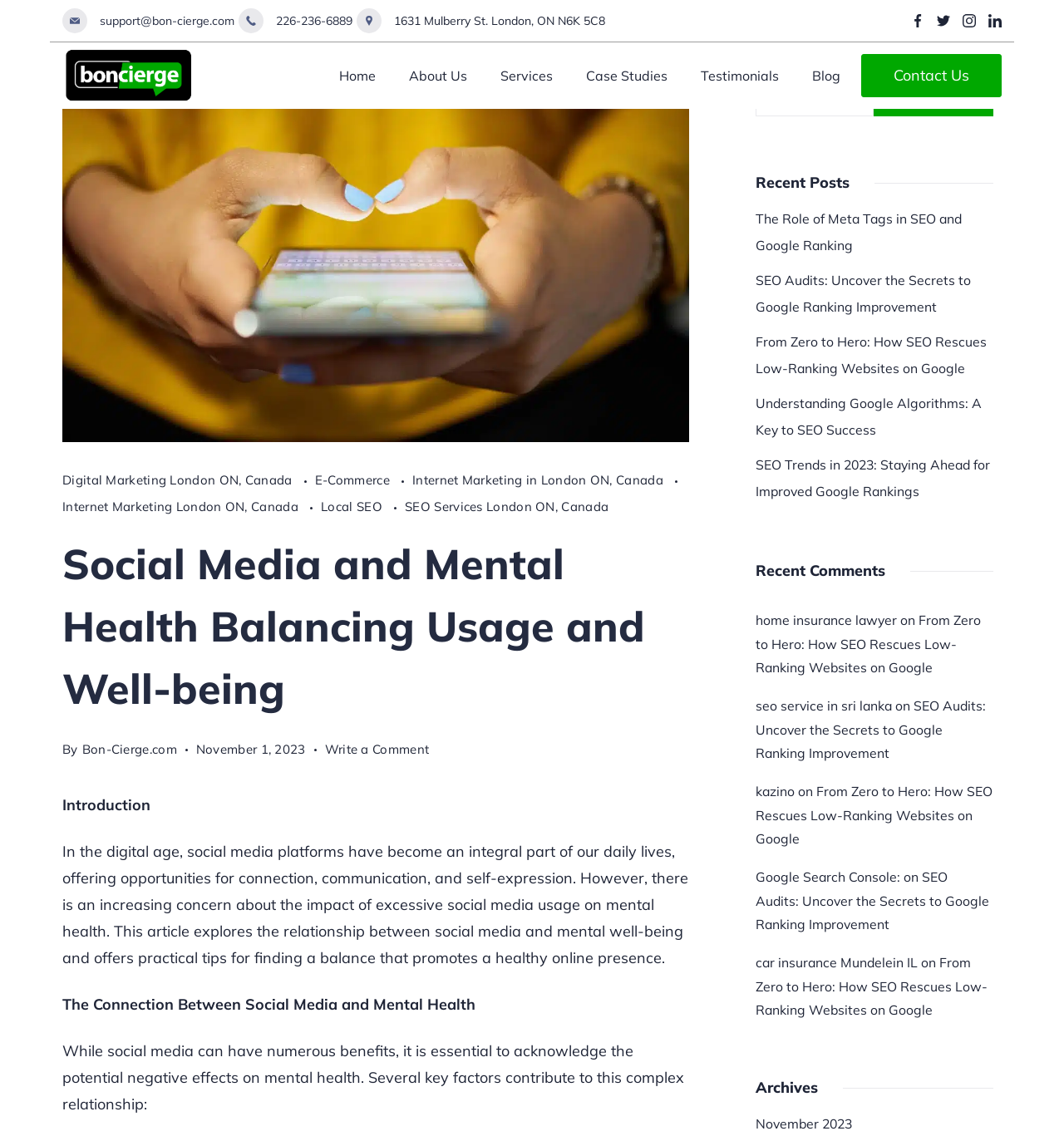Provide a single word or phrase to answer the given question: 
What type of services does the company offer?

Digital Marketing